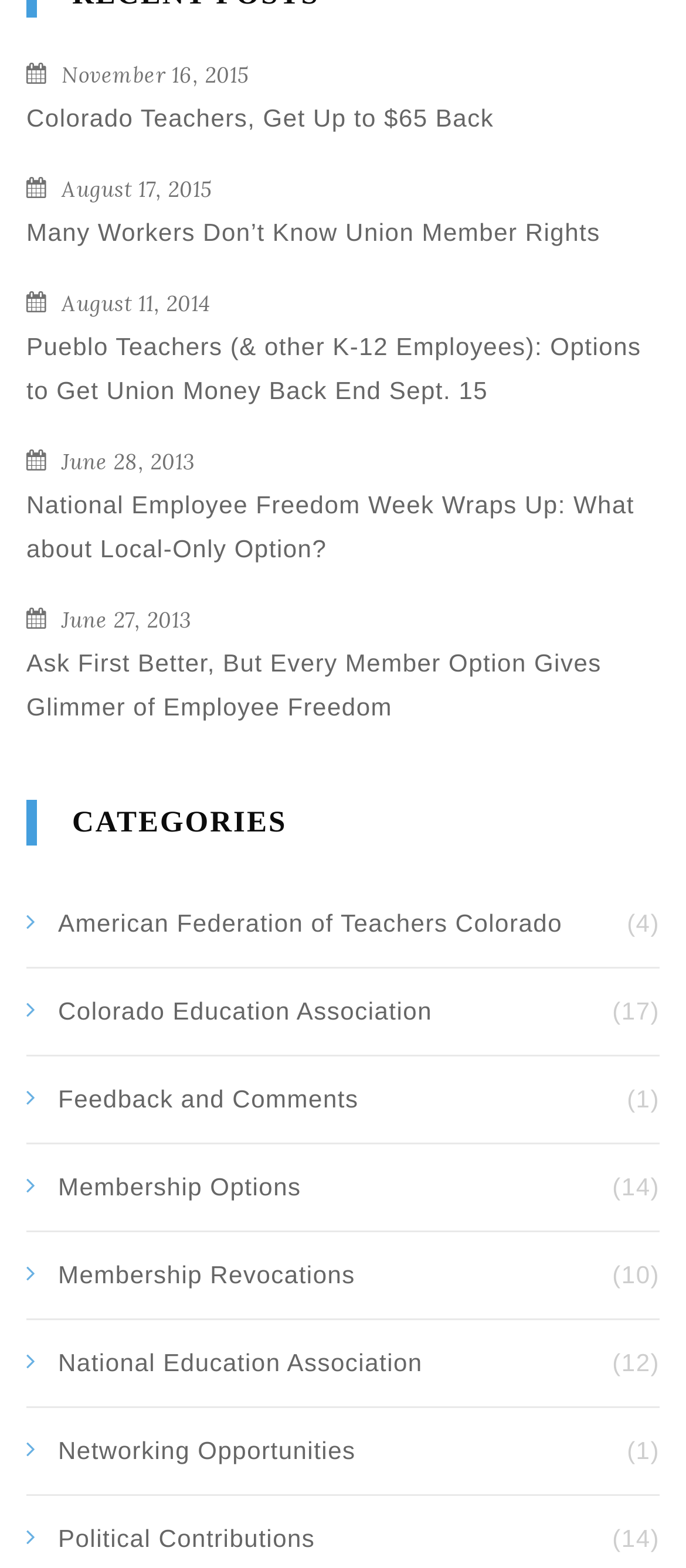Locate the bounding box coordinates of the clickable area needed to fulfill the instruction: "Read 'Feedback and Comments'".

[0.038, 0.687, 0.523, 0.715]